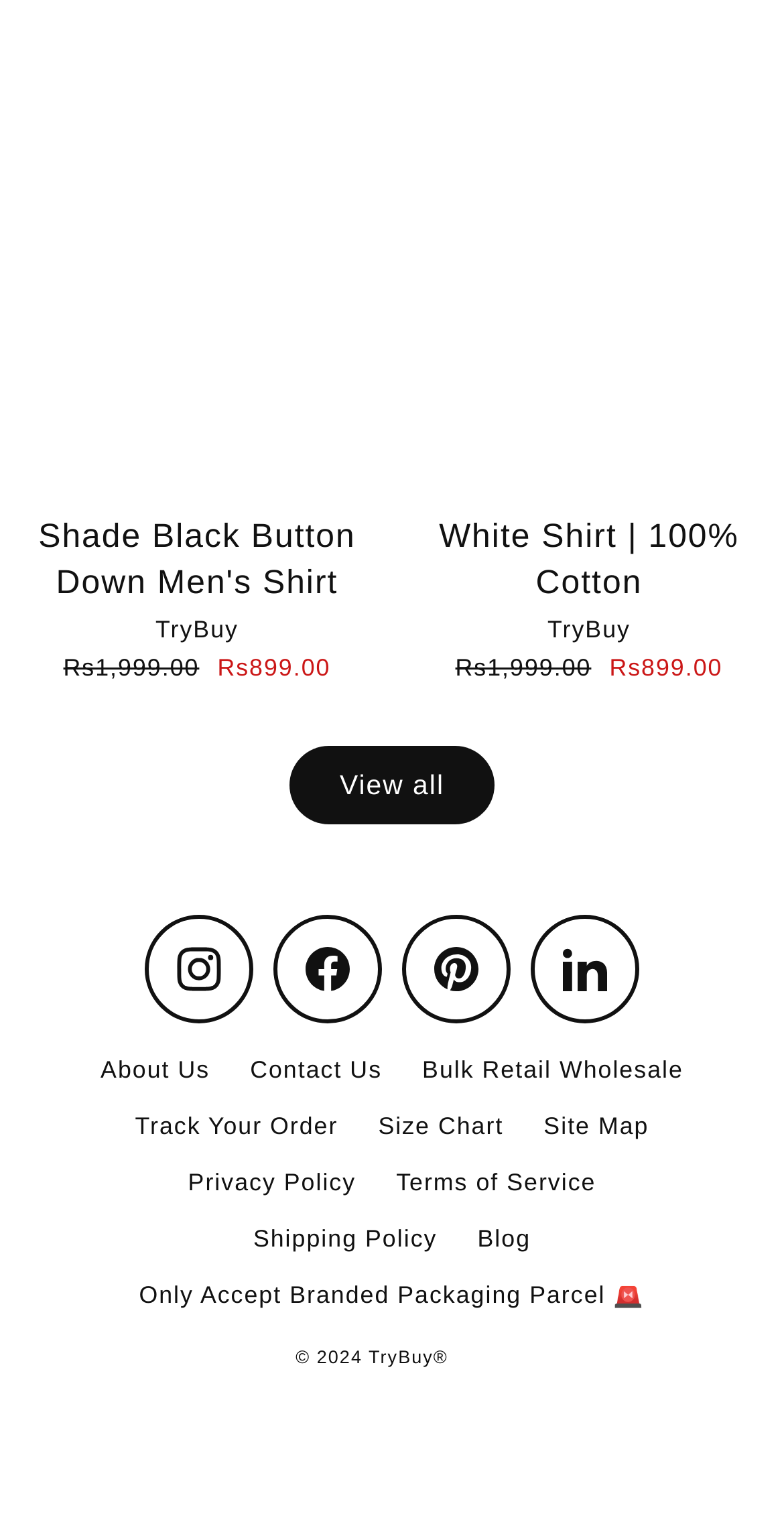Can you specify the bounding box coordinates for the region that should be clicked to fulfill this instruction: "Click the 'Log In' button".

None